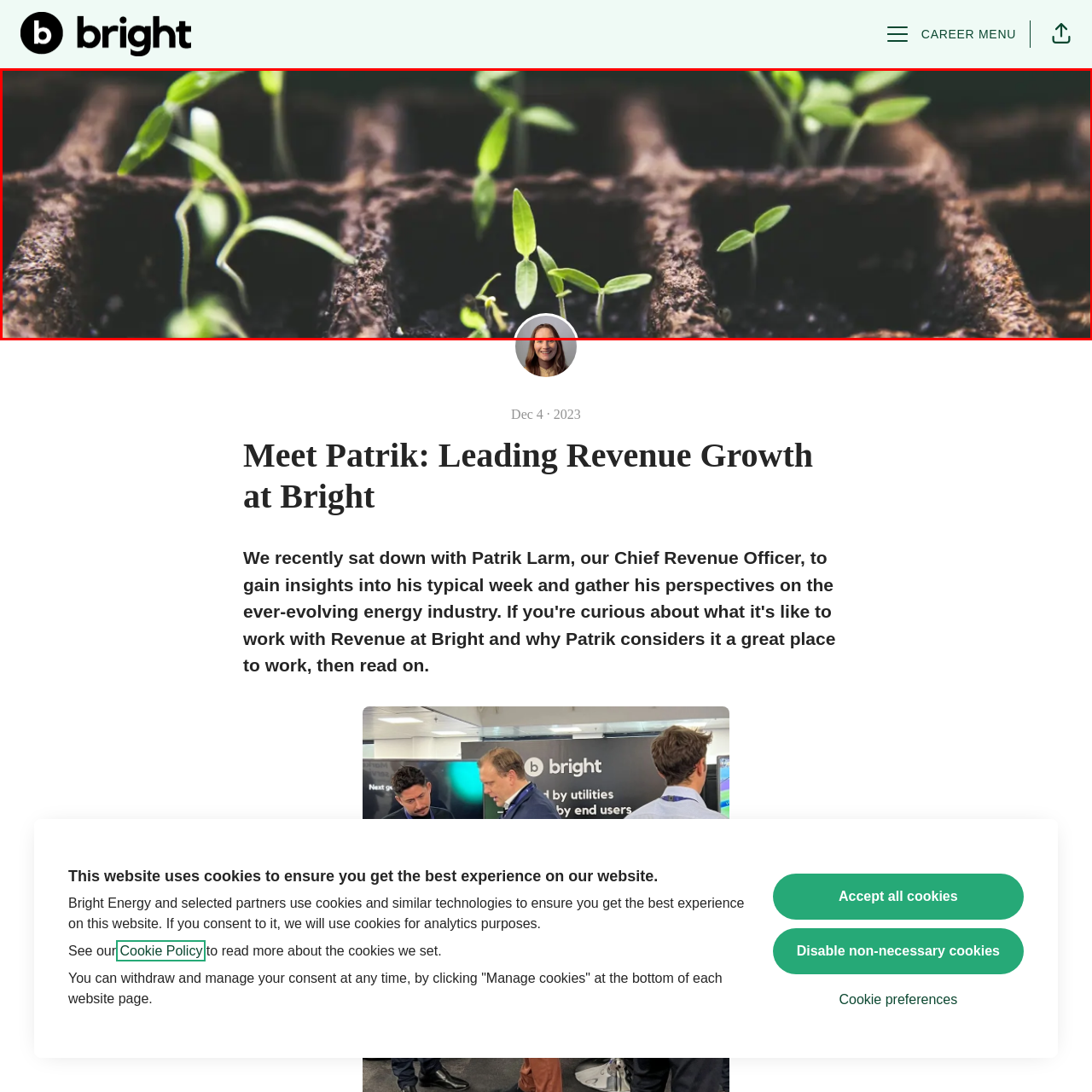What is the texture of the soil?  
Analyze the image surrounded by the red box and deliver a detailed answer based on the visual elements depicted in the image.

The caption describes the soil as having a 'rich texture', which suggests that the soil has a dense and luxurious quality to it.